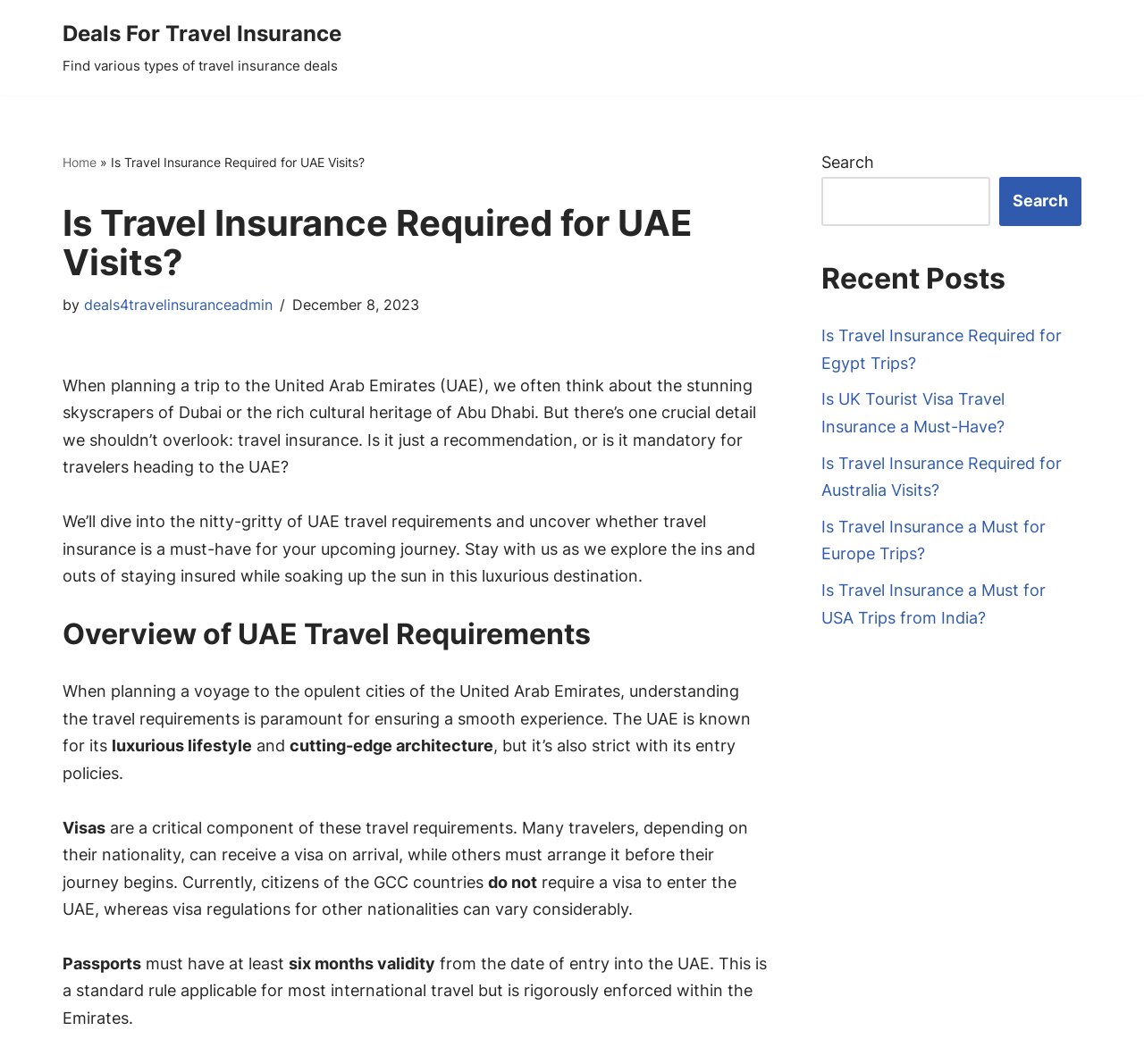Pinpoint the bounding box coordinates of the clickable area necessary to execute the following instruction: "Go to the home page". The coordinates should be given as four float numbers between 0 and 1, namely [left, top, right, bottom].

[0.055, 0.146, 0.084, 0.16]